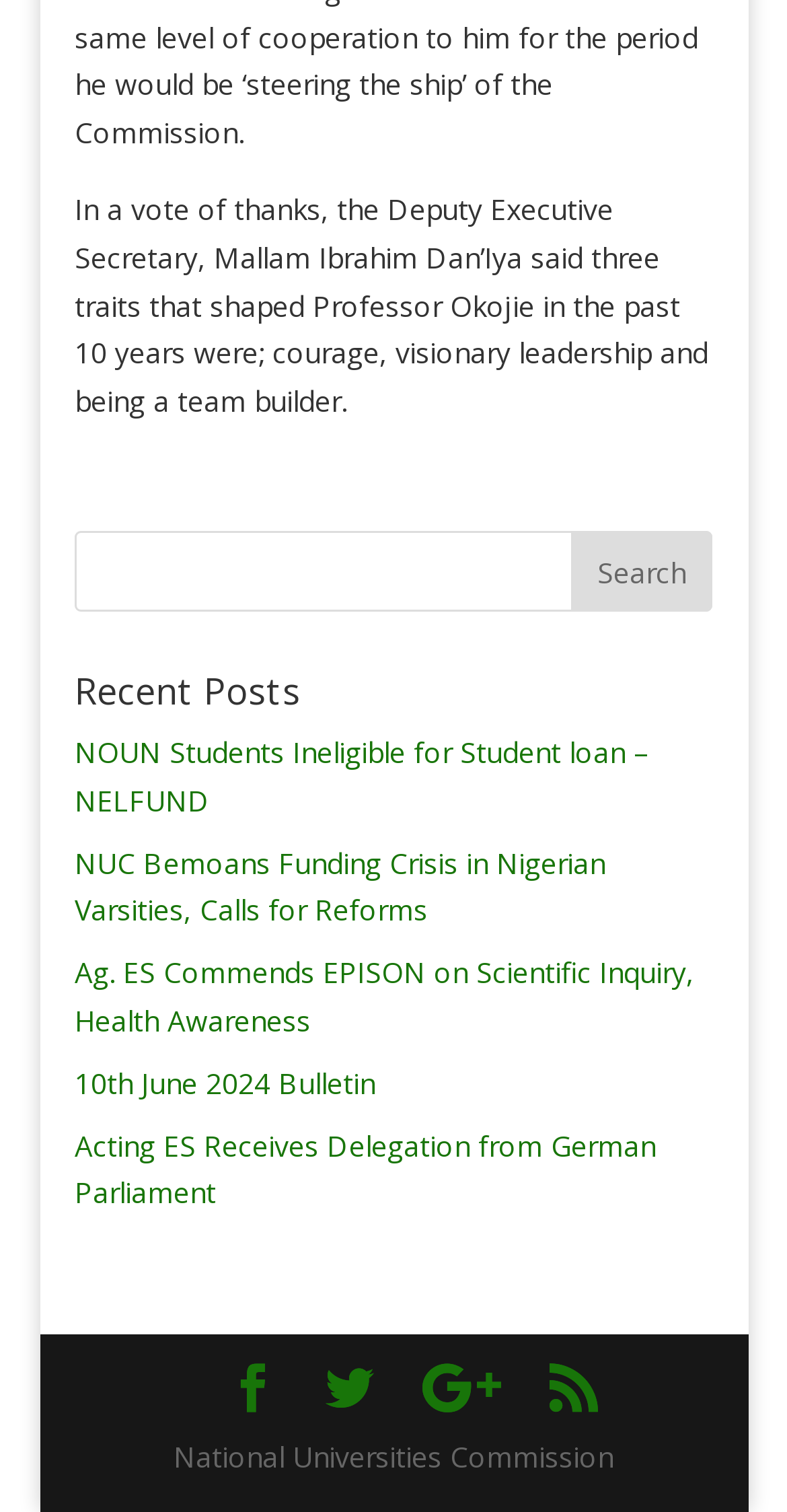Highlight the bounding box coordinates of the element that should be clicked to carry out the following instruction: "click on the first social media icon". The coordinates must be given as four float numbers ranging from 0 to 1, i.e., [left, top, right, bottom].

[0.291, 0.903, 0.353, 0.936]